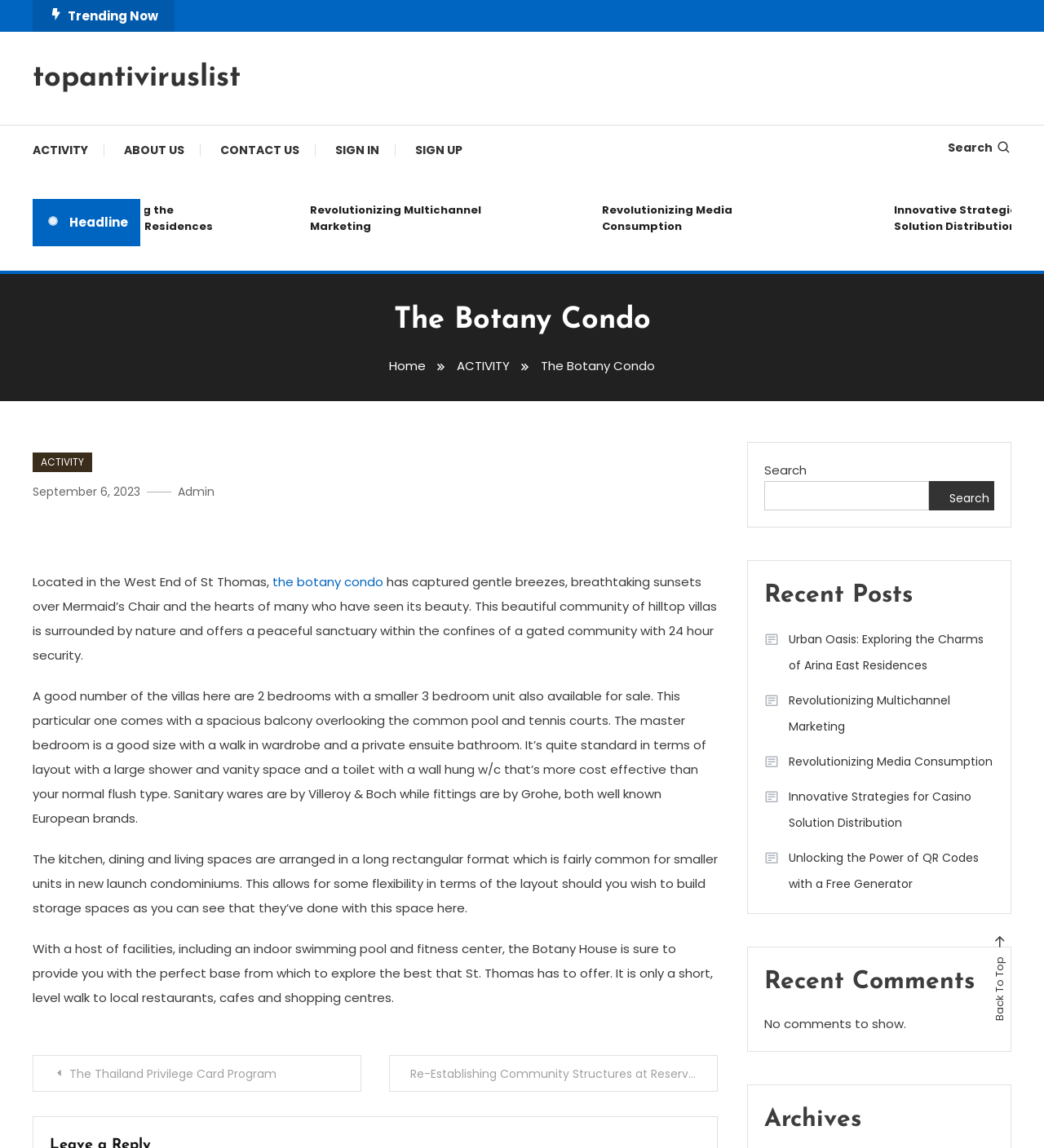Determine the bounding box coordinates for the region that must be clicked to execute the following instruction: "Search for something".

[0.908, 0.121, 0.969, 0.136]